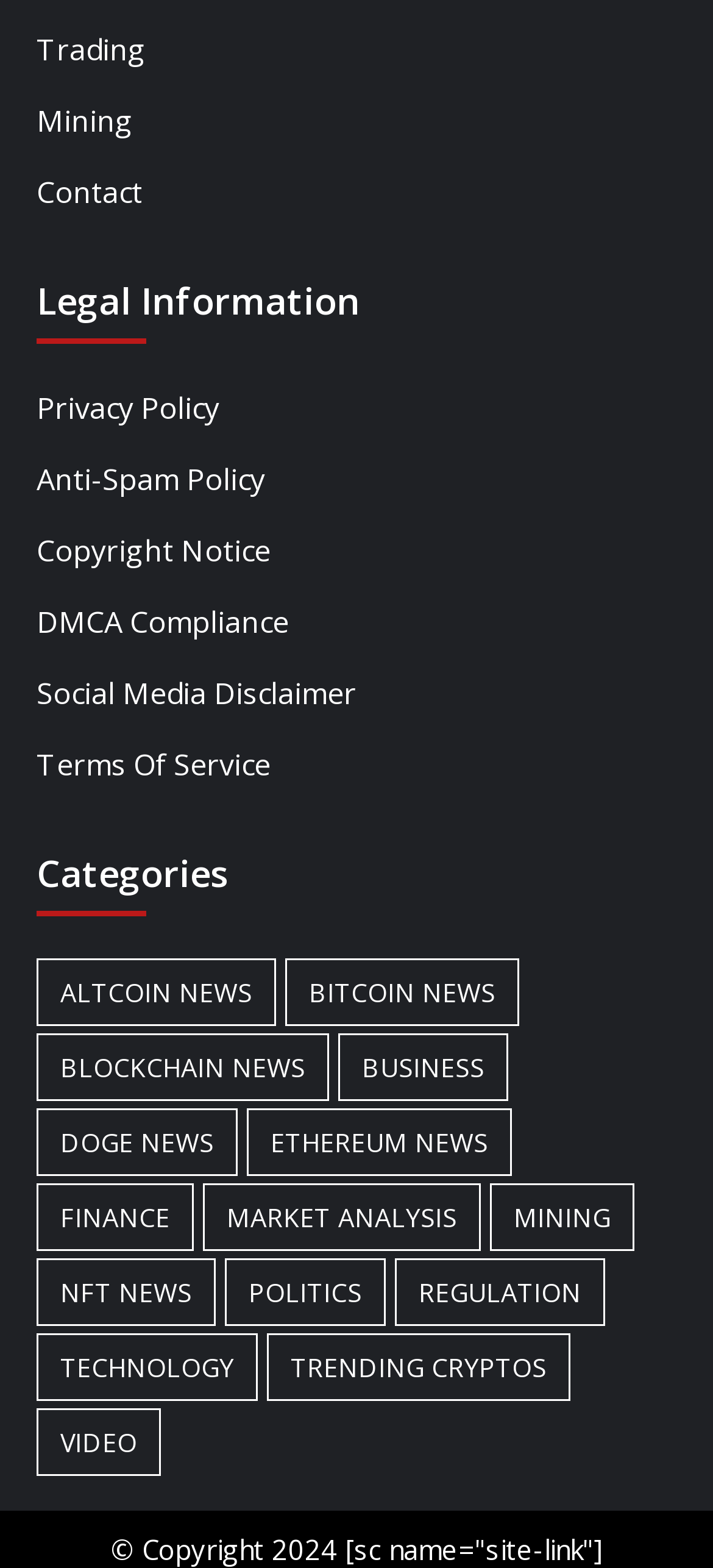Given the description: "Bitcoin News", determine the bounding box coordinates of the UI element. The coordinates should be formatted as four float numbers between 0 and 1, [left, top, right, bottom].

[0.4, 0.611, 0.728, 0.654]